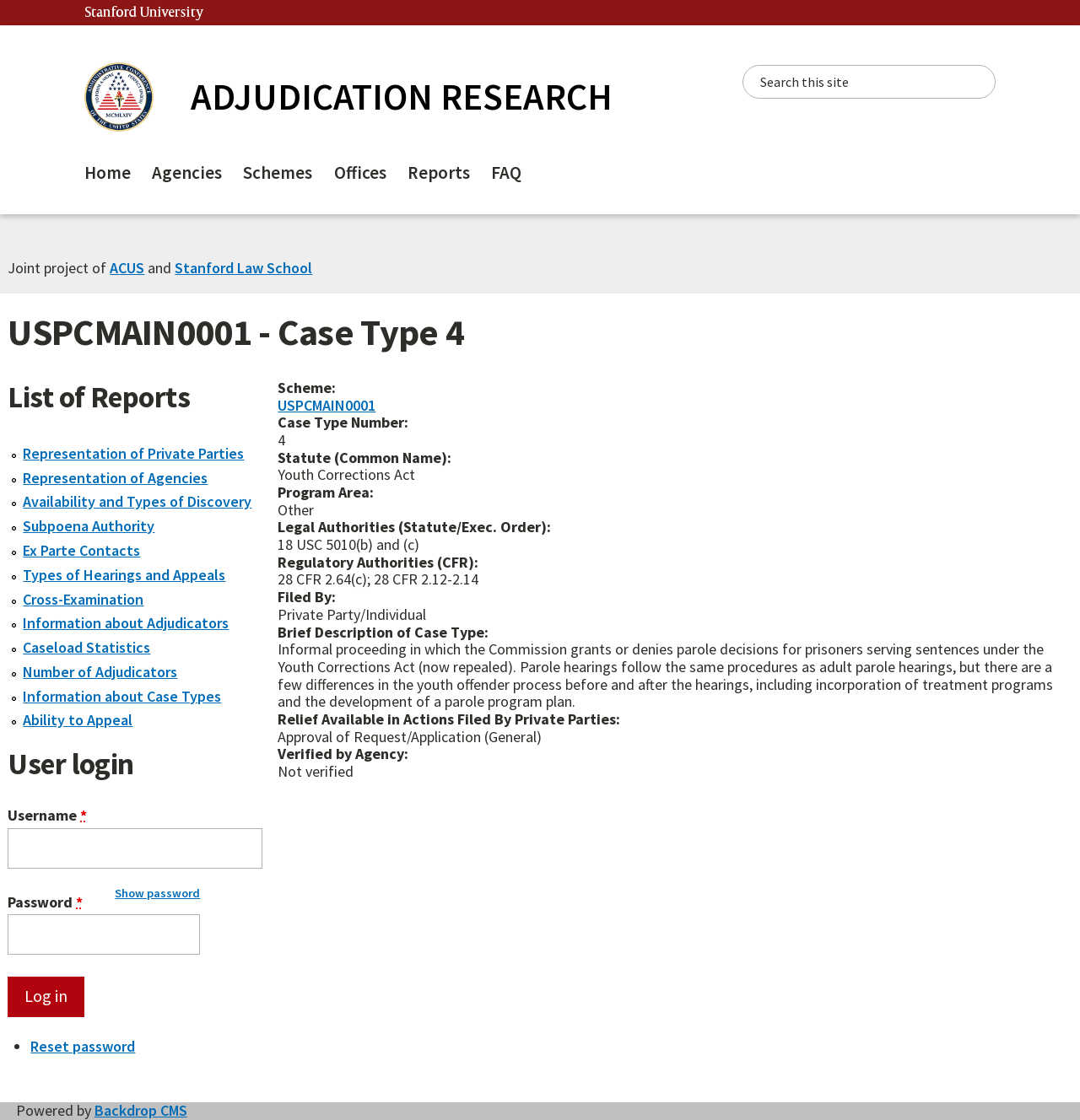Provide a short answer to the following question with just one word or phrase: What is the program area of the case type?

Other